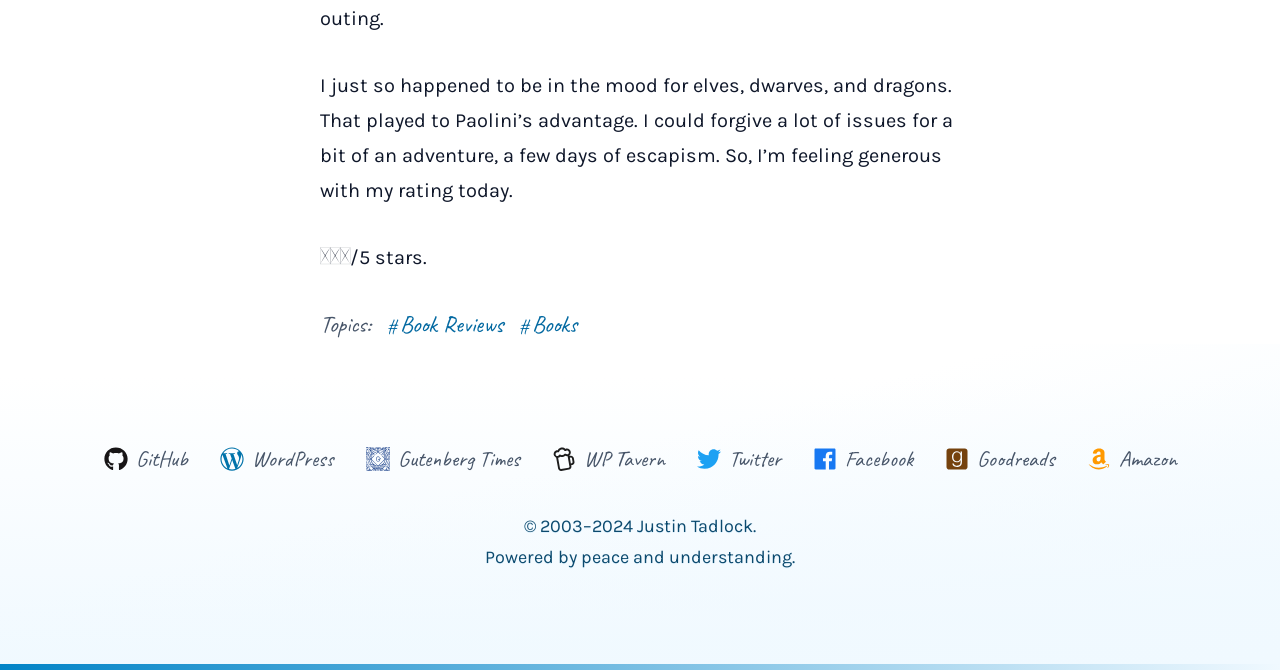Using the given description, provide the bounding box coordinates formatted as (top-left x, top-left y, bottom-right x, bottom-right y), with all values being floating point numbers between 0 and 1. Description: #Books

[0.405, 0.458, 0.451, 0.513]